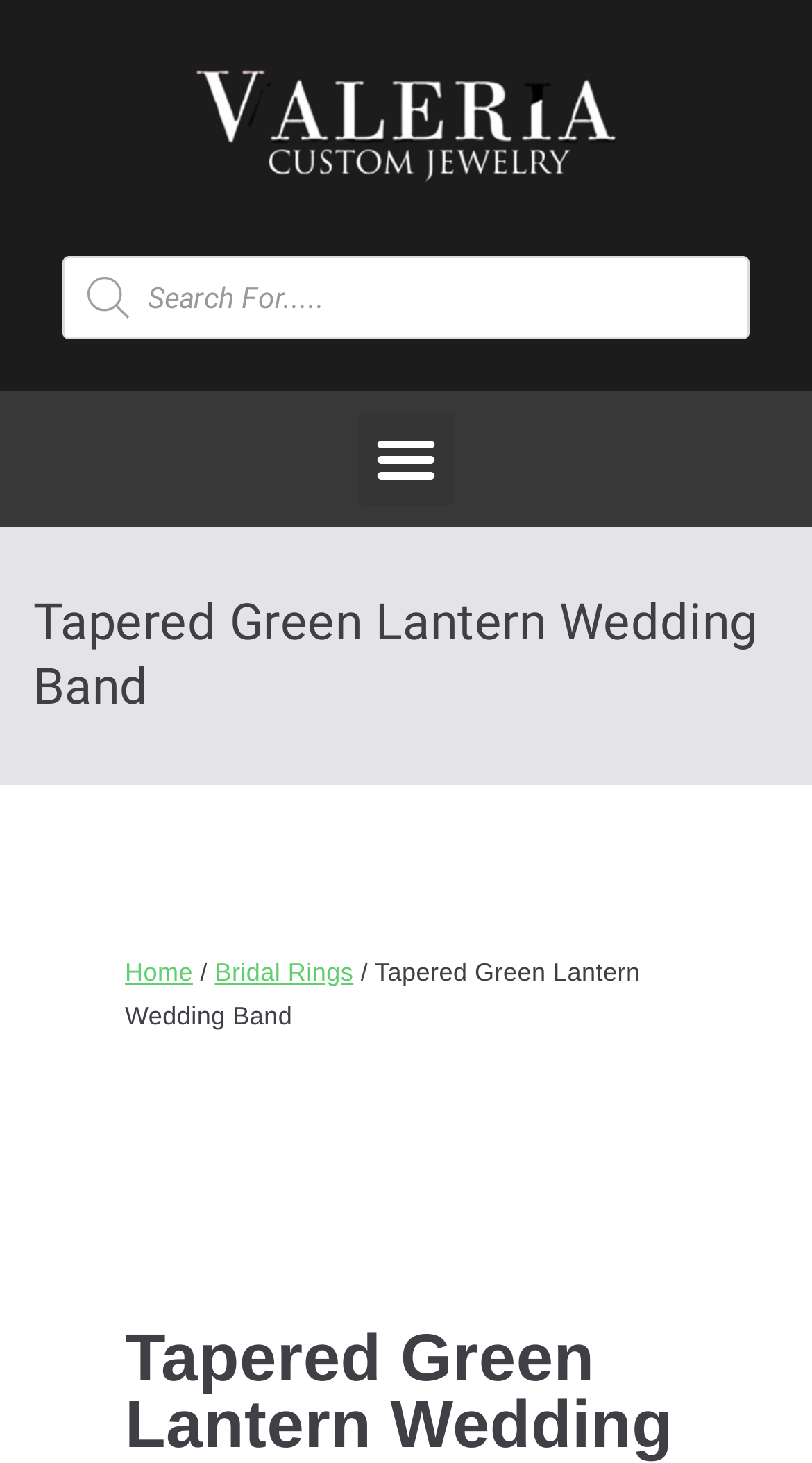Extract the bounding box coordinates for the UI element described as: "alt="Valeria Custom Jewelry Logo"".

[0.077, 0.021, 0.923, 0.147]